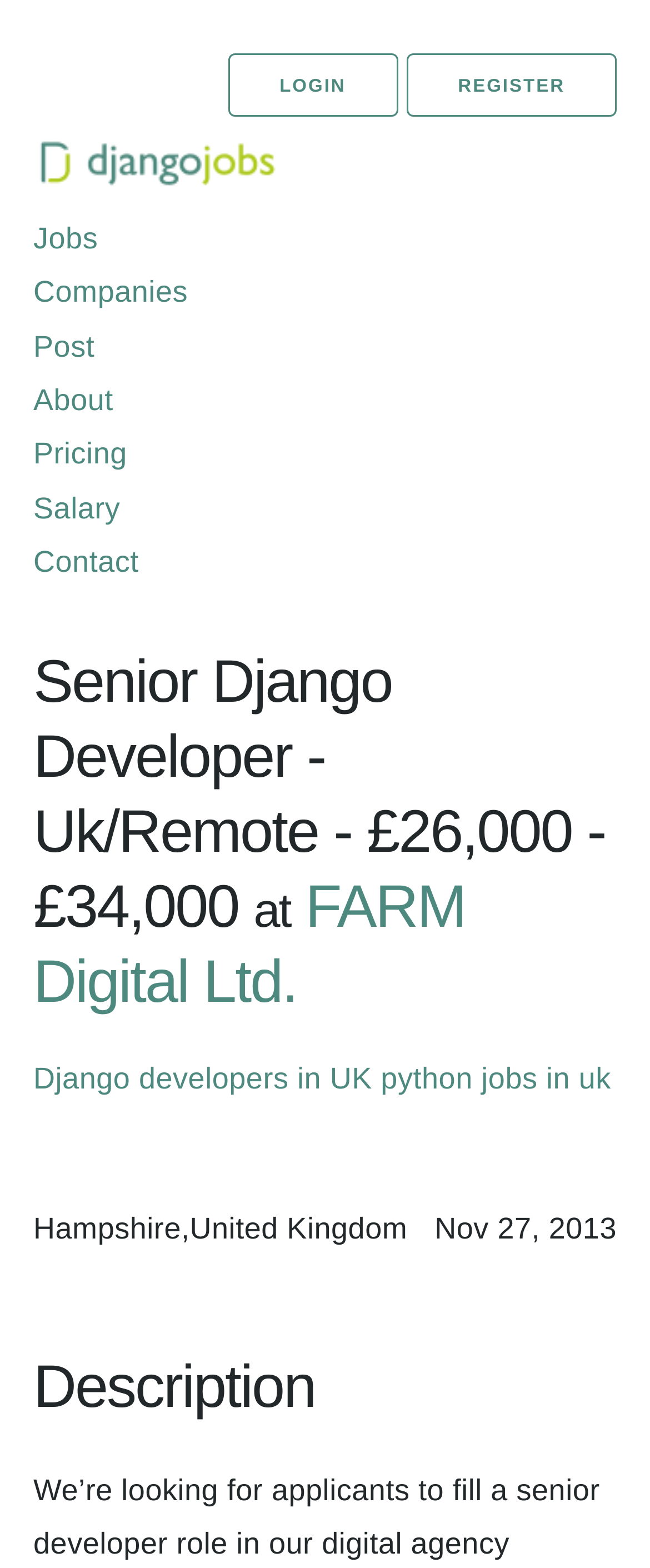Find the bounding box coordinates for the element described here: "FARM Digital Ltd.".

[0.051, 0.556, 0.716, 0.647]